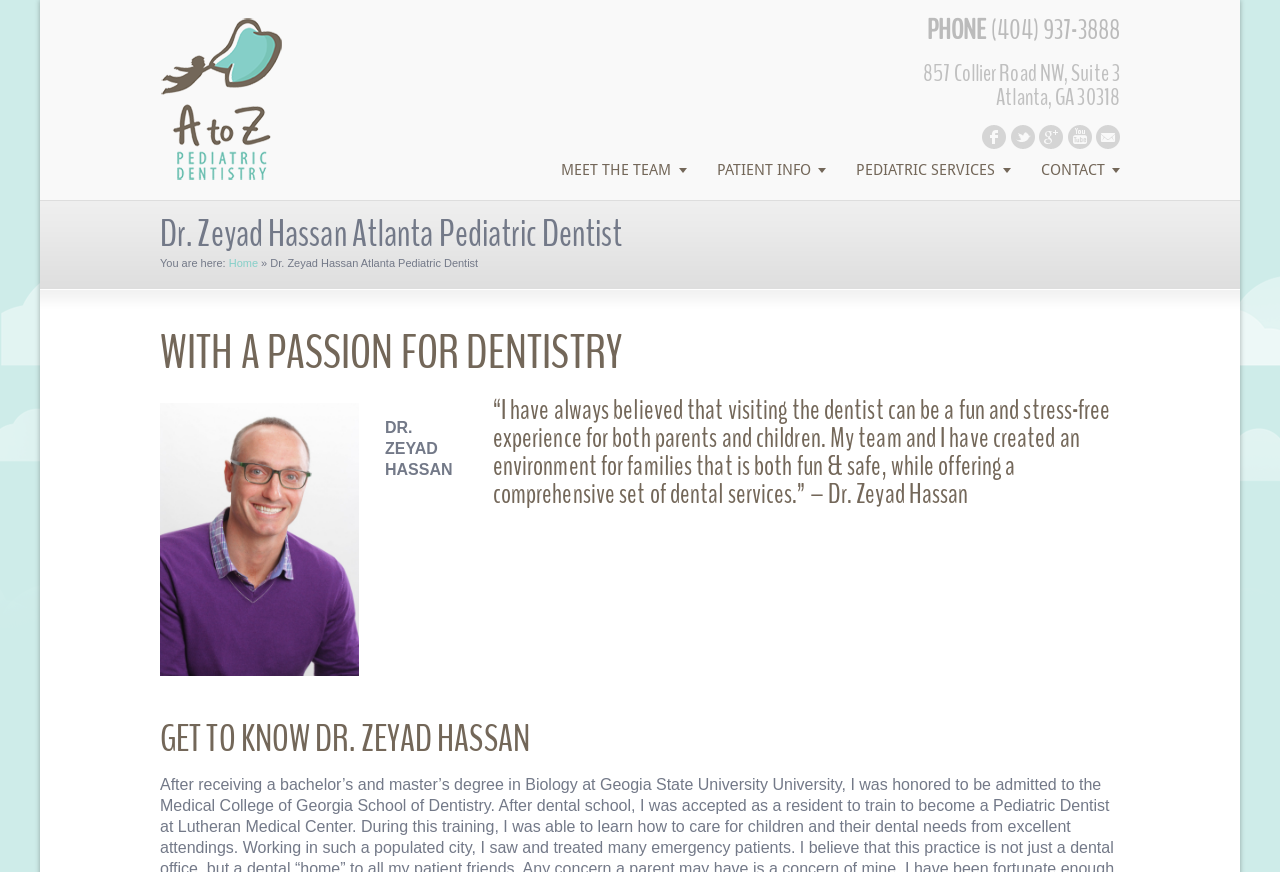Identify and provide the bounding box coordinates of the UI element described: "facebook". The coordinates should be formatted as [left, top, right, bottom], with each number being a float between 0 and 1.

[0.767, 0.143, 0.786, 0.171]